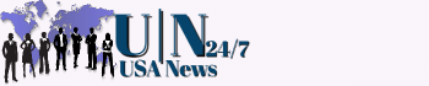Elaborate on the image with a comprehensive description.

The image displays the logo of "USA News 24/7," featuring the letters "UN" stylized prominently, accompanied by the phrase "USA News" below. The design incorporates a silhouette of a globe in the background, subtly emphasizing the news outlet’s international focus. The overall color scheme includes shades of blue and black, contributing to a professional appearance. The logo is positioned to convey a sense of authority and trustworthiness in delivering news updates.